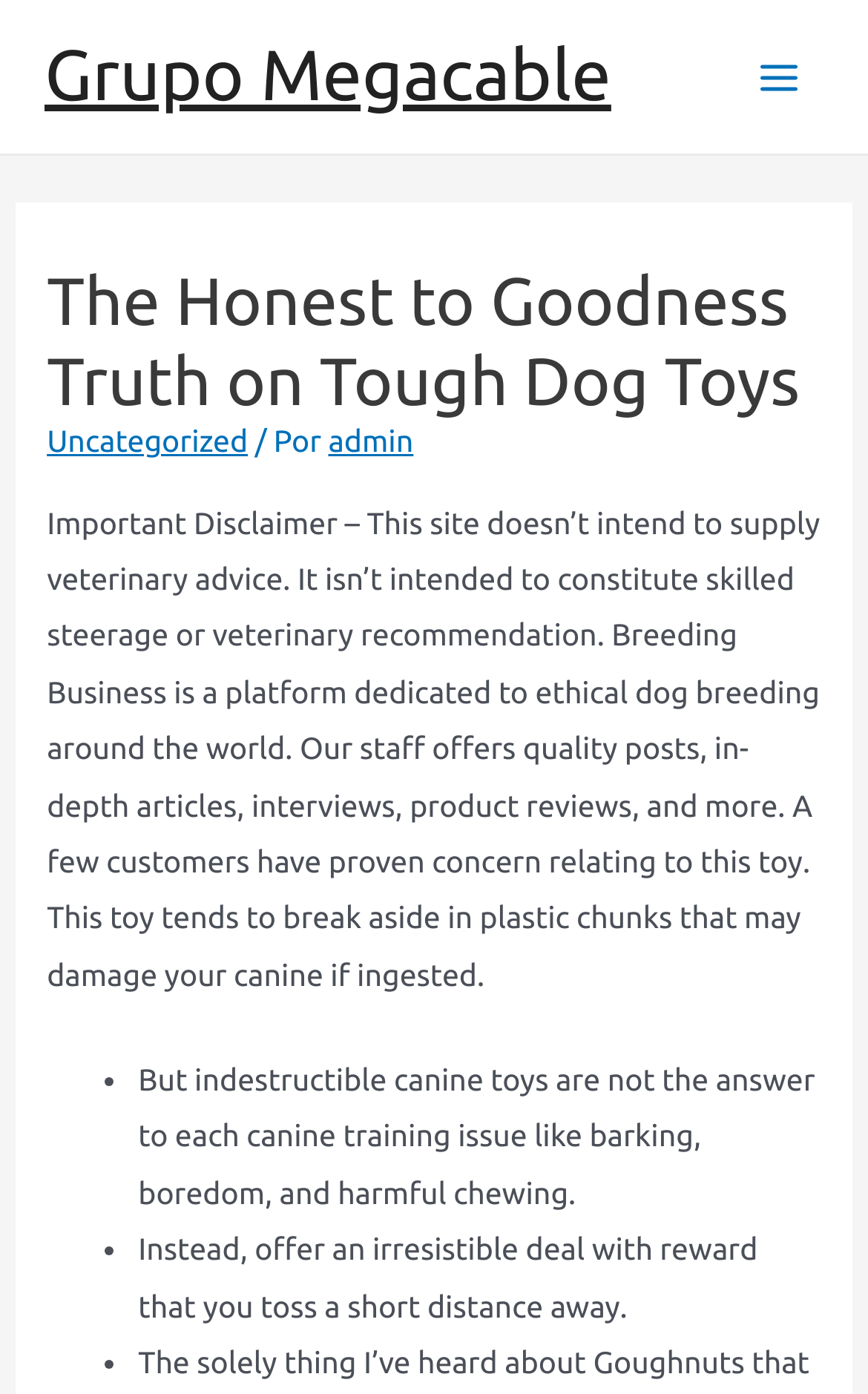Please provide the bounding box coordinates for the UI element as described: "Main Menu". The coordinates must be four floats between 0 and 1, represented as [left, top, right, bottom].

[0.845, 0.023, 0.949, 0.087]